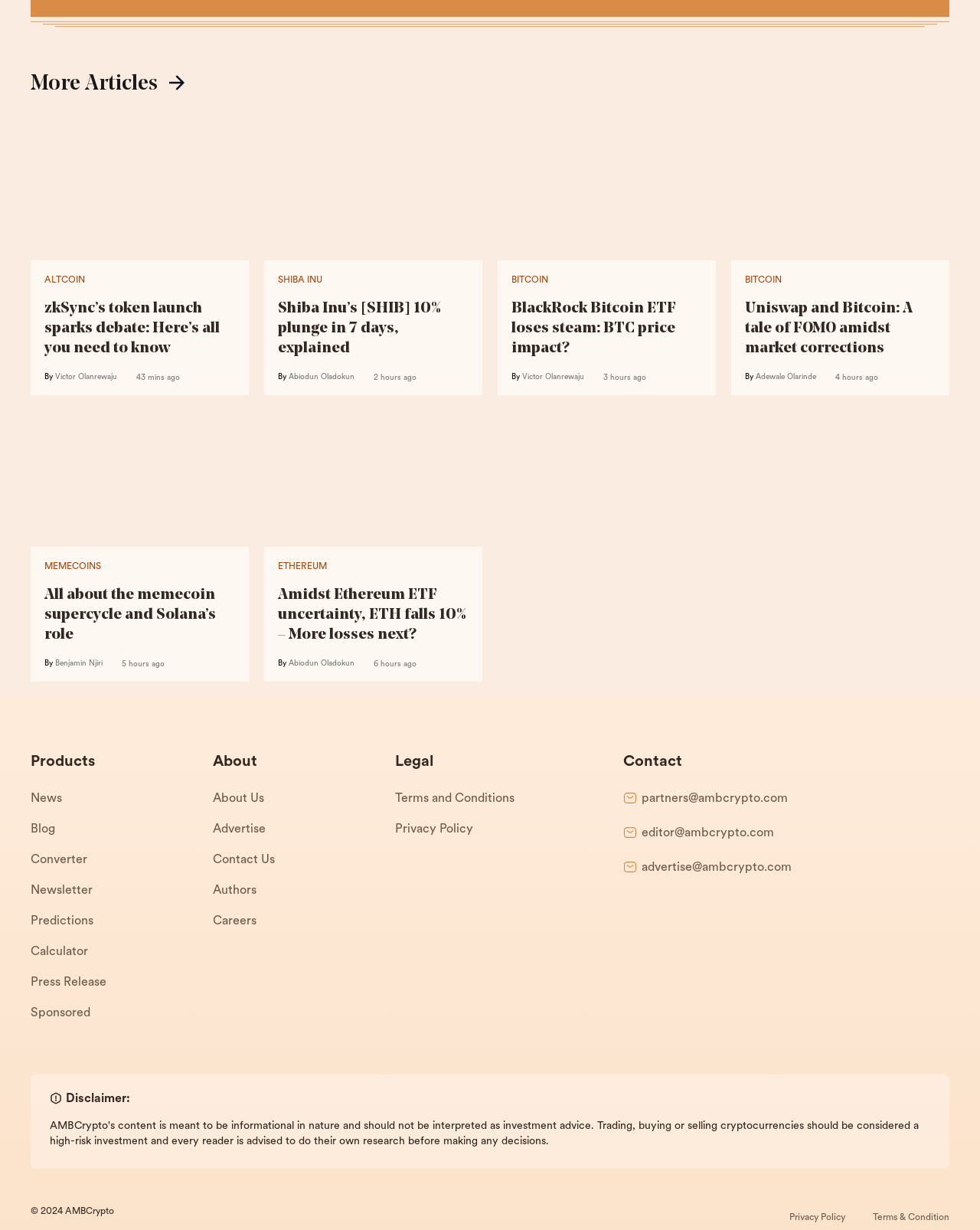Respond with a single word or phrase:
What is the time of publication of the article 'Uniswap and Bitcoin: A tale of FOMO amidst market corrections'?

4 hours ago